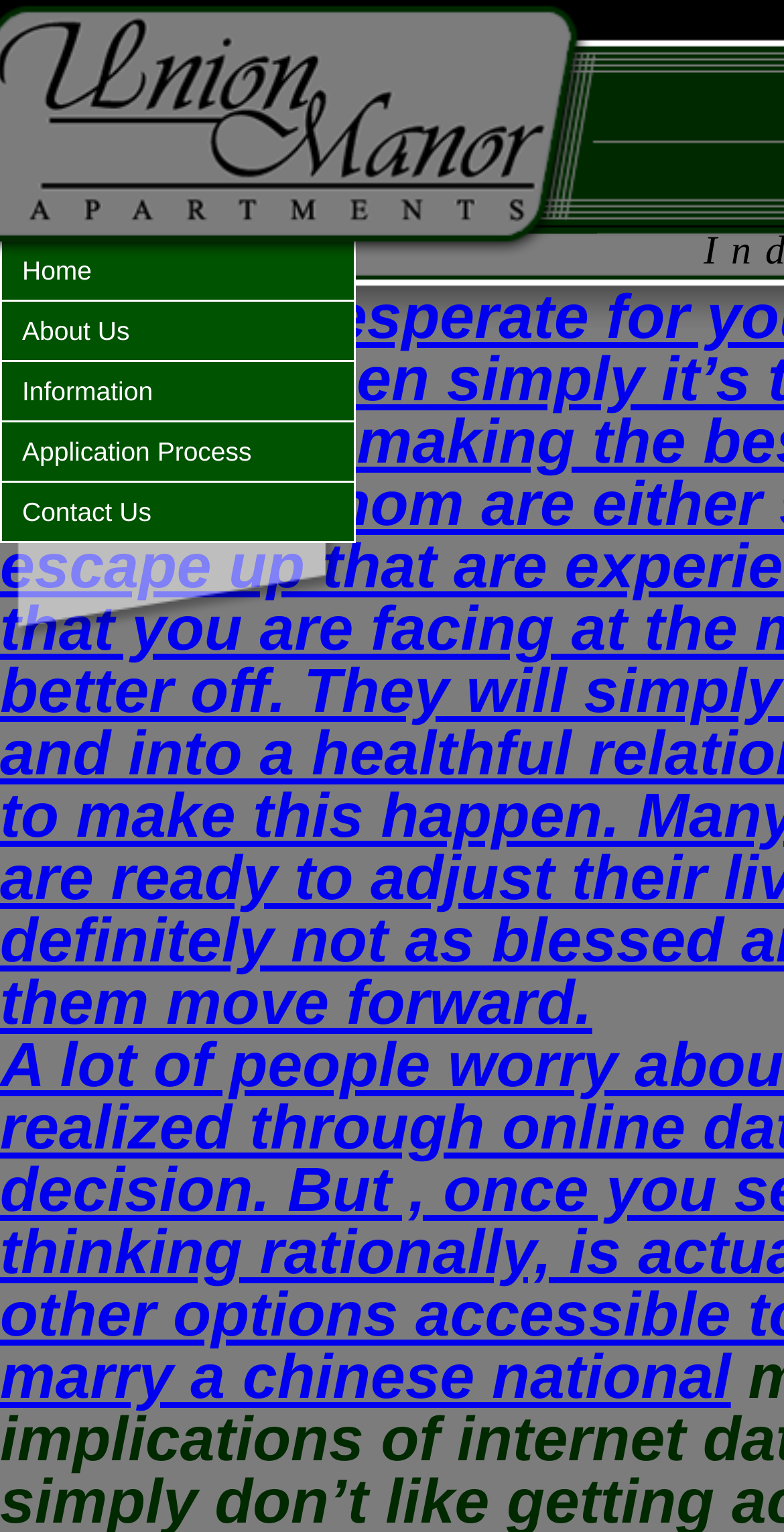Predict the bounding box of the UI element based on this description: "Information".

[0.0, 0.236, 0.454, 0.276]